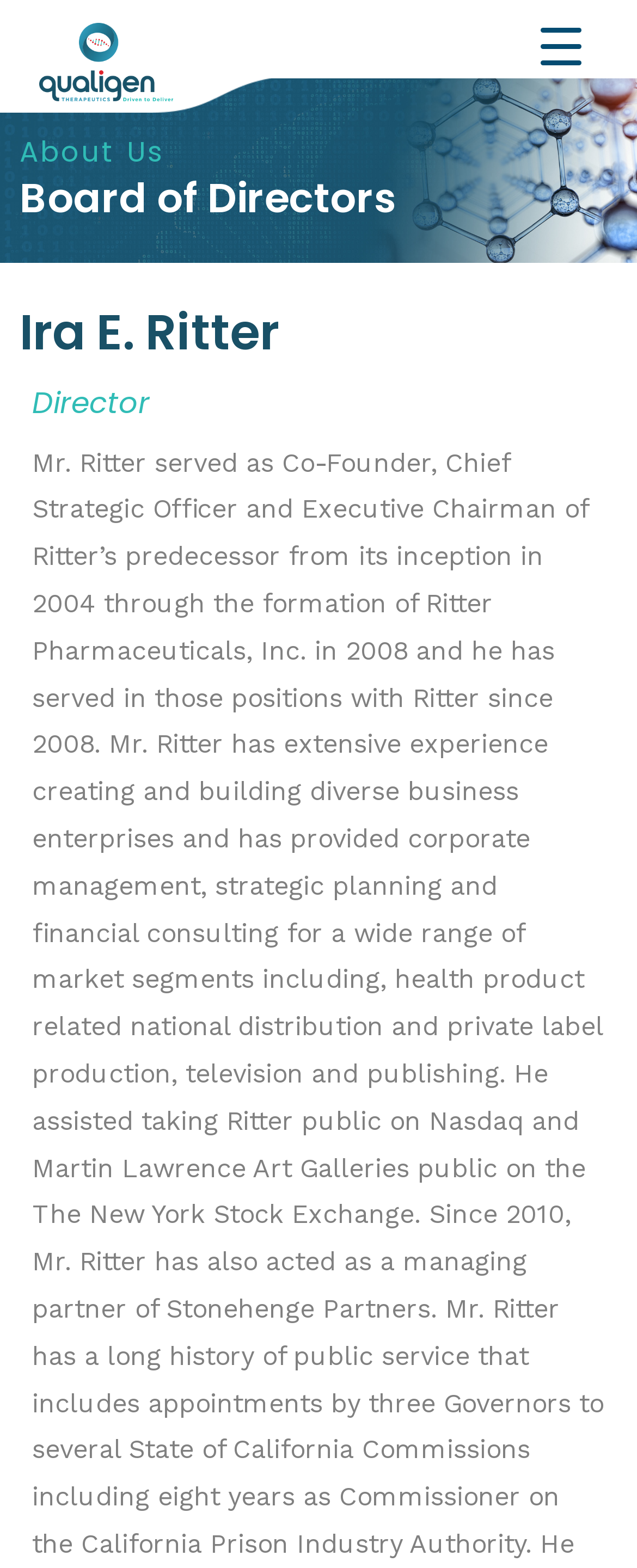Offer an in-depth caption of the entire webpage.

The webpage is about Ira E. Ritter, a member of the Board of Directors at Qualigen Therapeutics. At the top left of the page, there is a link to the company's homepage, labeled "Qualigen Therapeutics". Below this link, there are two headings, "About Us" and "Board of Directors", which are positioned side by side, spanning the width of the page. 

Under the "Board of Directors" heading, there is a section dedicated to Ira E. Ritter, with a heading bearing his name. Below his name, there is a heading indicating his position as "Director". 

At the top right corner of the page, there is a button labeled "Menu Trigger", which controls a menu container.